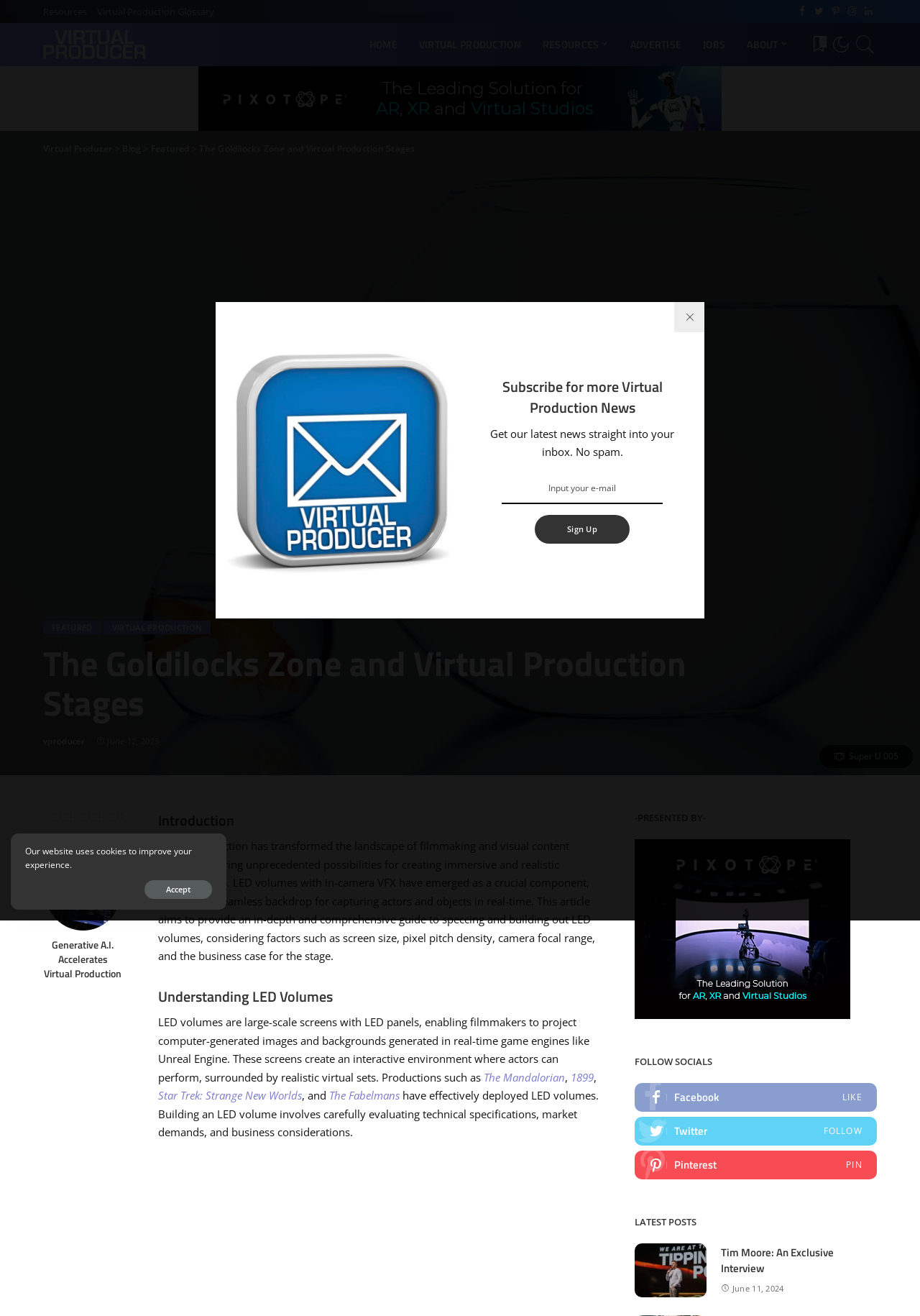Identify the bounding box coordinates of the clickable region to carry out the given instruction: "Go to Resources".

[0.047, 0.004, 0.1, 0.013]